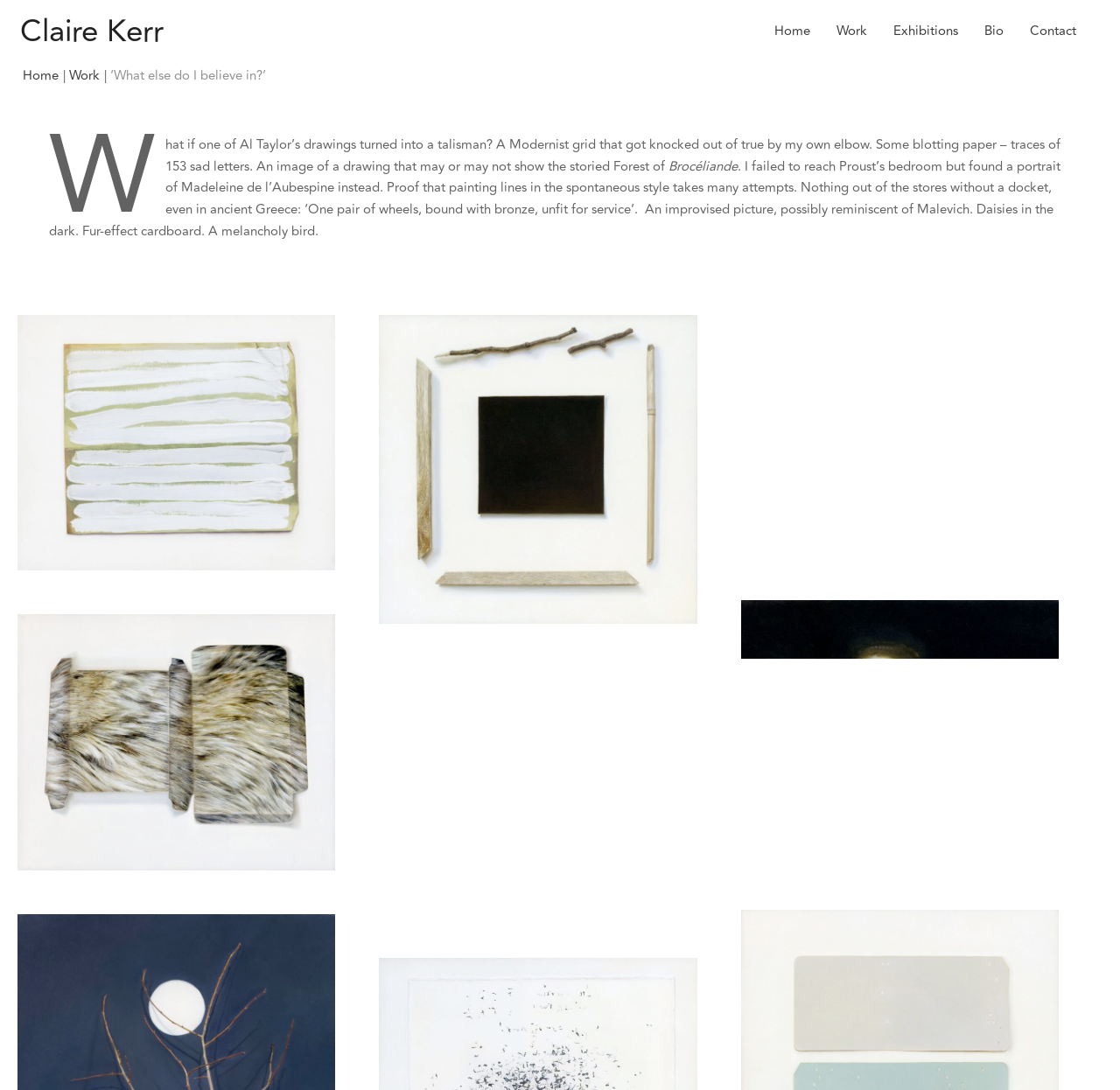What is the style of the drawing mentioned in the text?
Refer to the image and offer an in-depth and detailed answer to the question.

The style of the drawing is mentioned in the static text element with the bounding box coordinates [0.043, 0.084, 0.947, 0.241], which is Modernist.